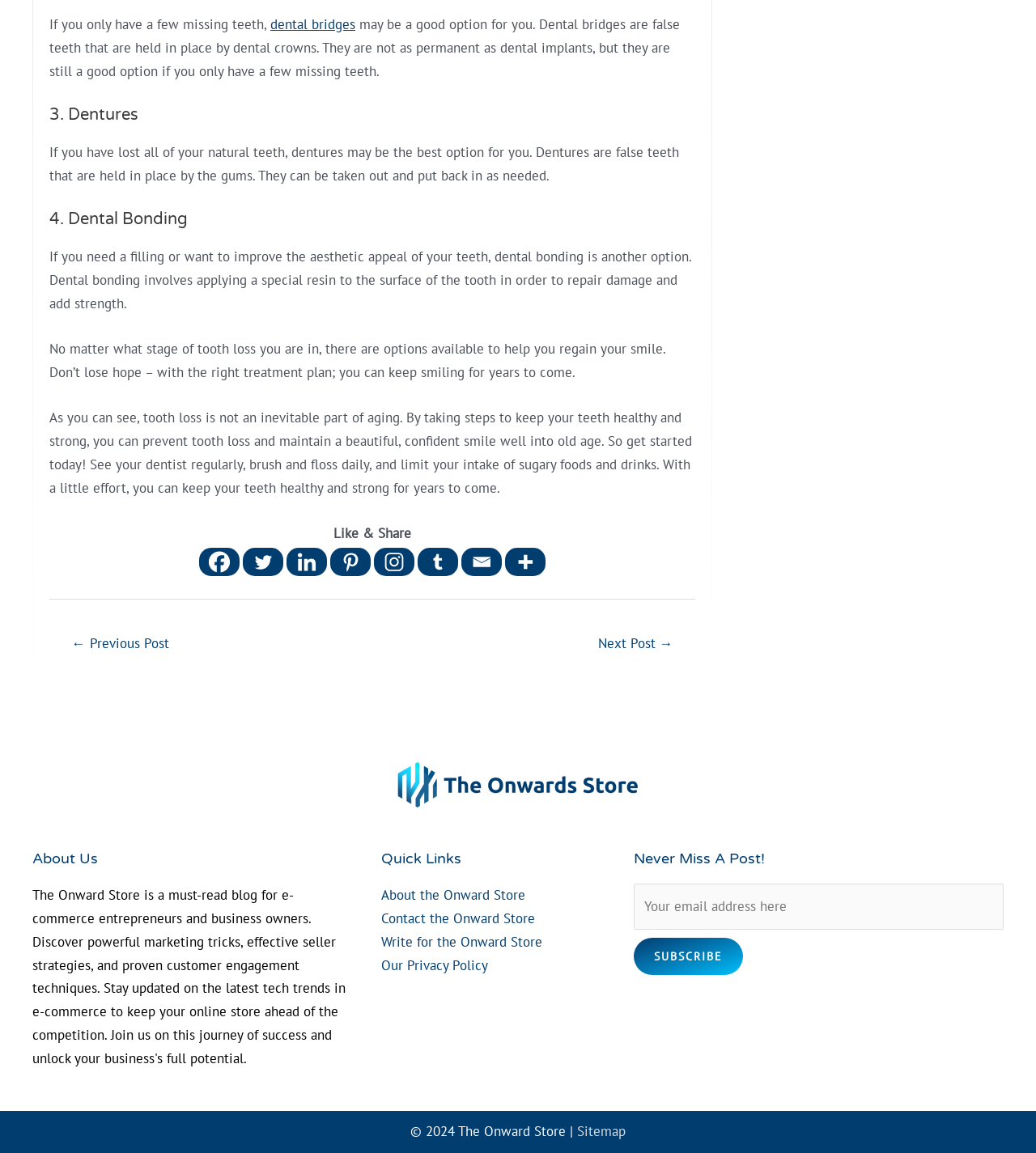What is the purpose of the 'Subscribe' button?
Based on the screenshot, provide your answer in one word or phrase.

Get updates